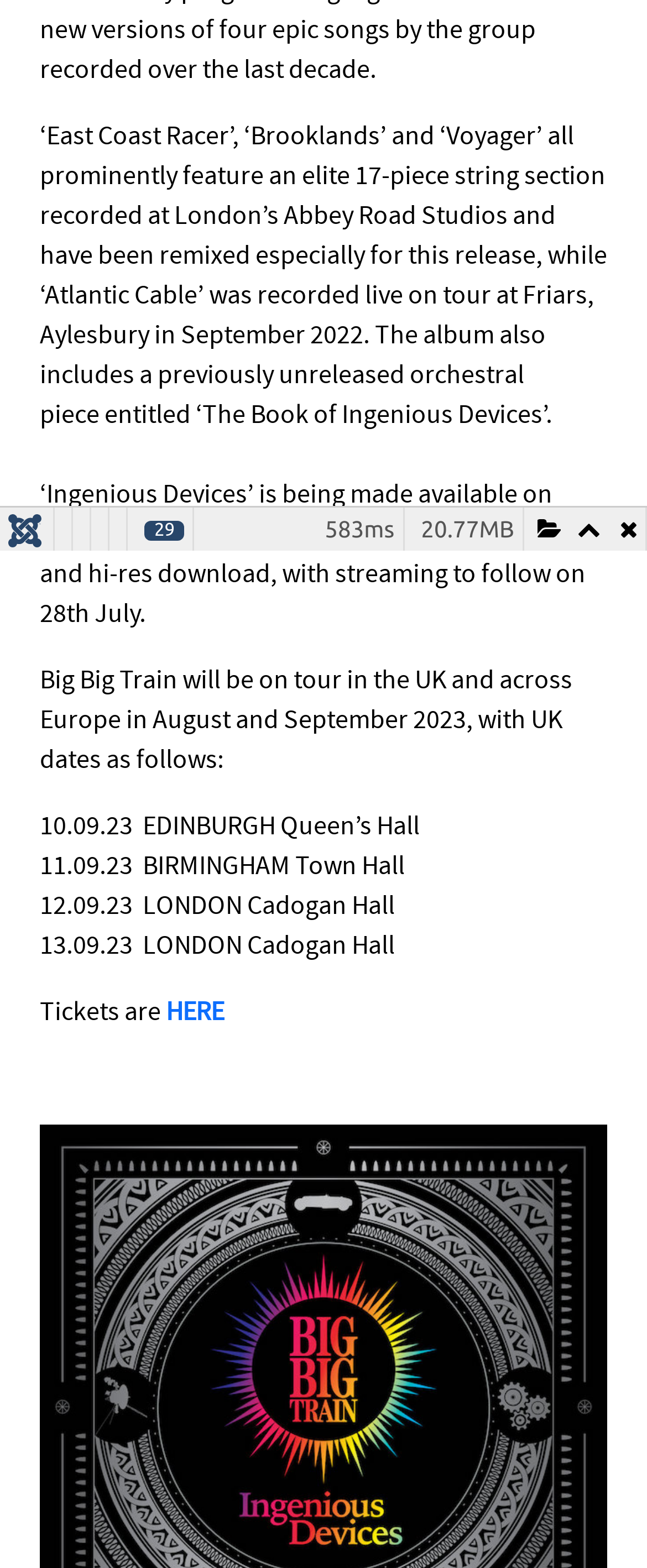Locate the UI element that matches the description Request in the webpage screenshot. Return the bounding box coordinates in the format (top-left x, top-left y, bottom-right x, bottom-right y), with values ranging from 0 to 1.

[0.113, 0.323, 0.141, 0.351]